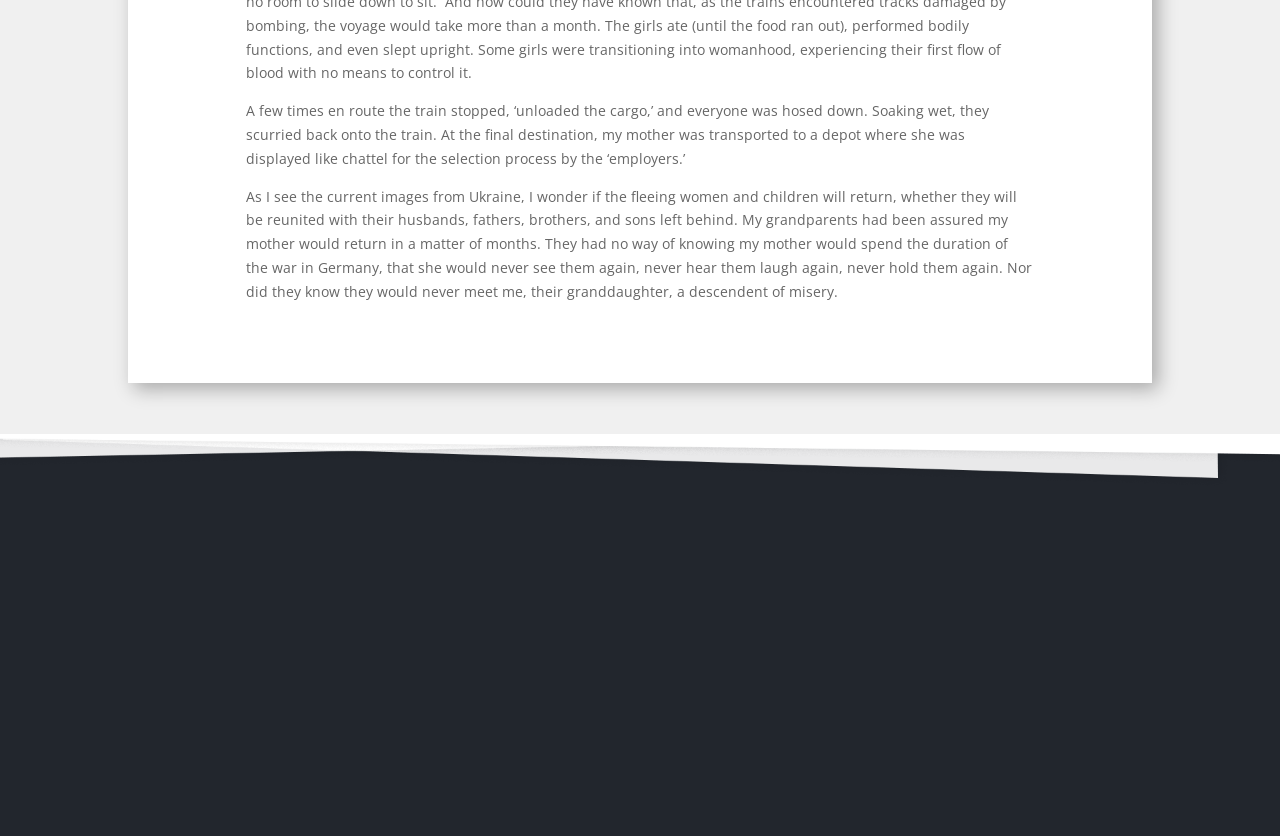Given the element description, predict the bounding box coordinates in the format (top-left x, top-left y, bottom-right x, bottom-right y). Make sure all values are between 0 and 1. Here is the element description: name="et_pb_signup_email" placeholder="Email"

[0.523, 0.714, 0.9, 0.774]